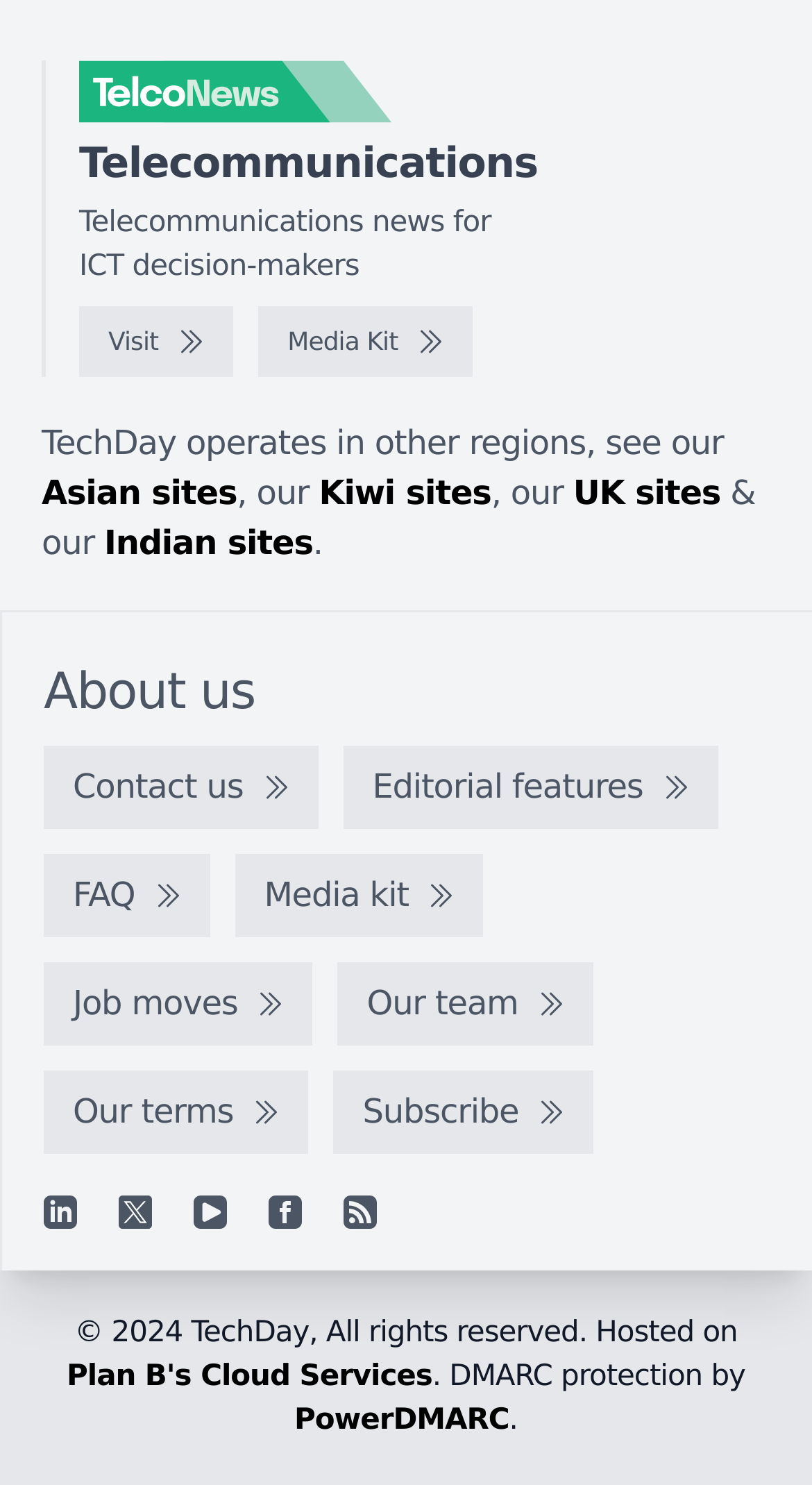What is the copyright year?
Using the visual information, respond with a single word or phrase.

2024